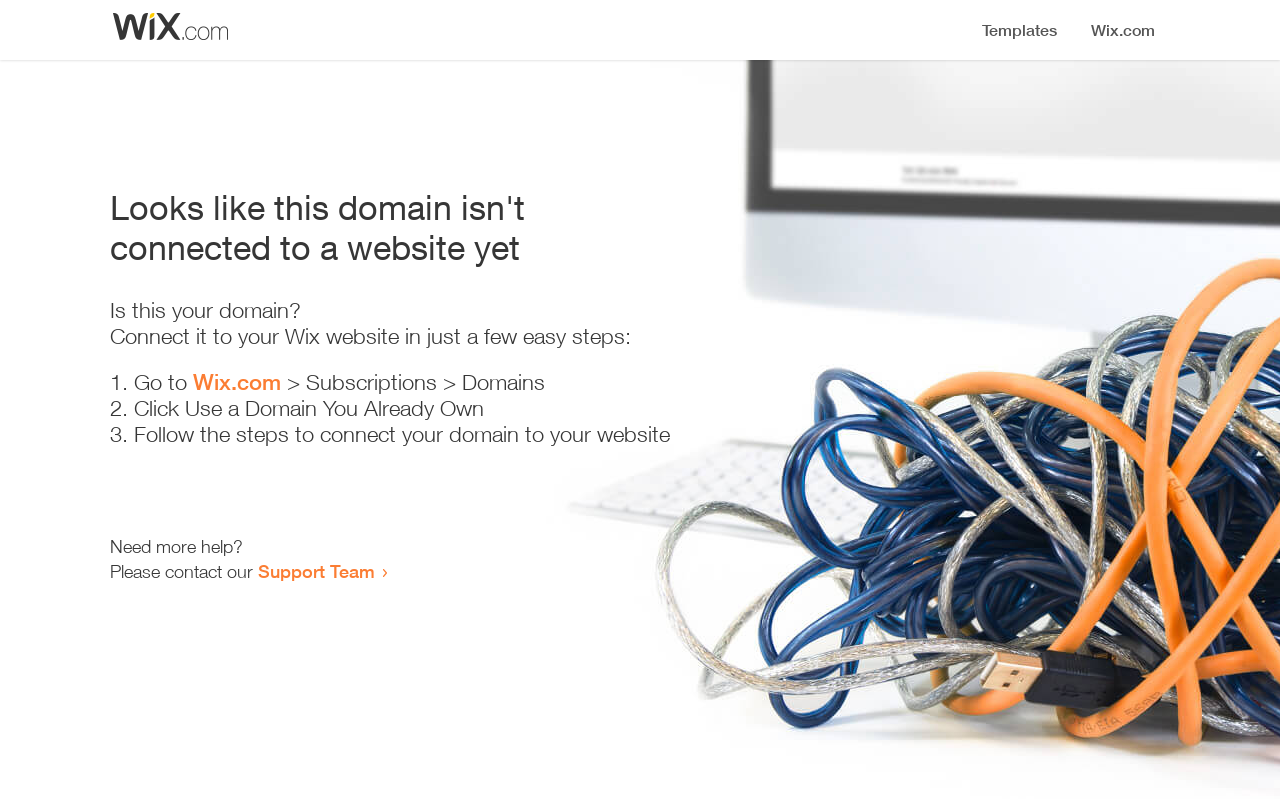How many steps are required to connect the domain?
Please provide a single word or phrase based on the screenshot.

3